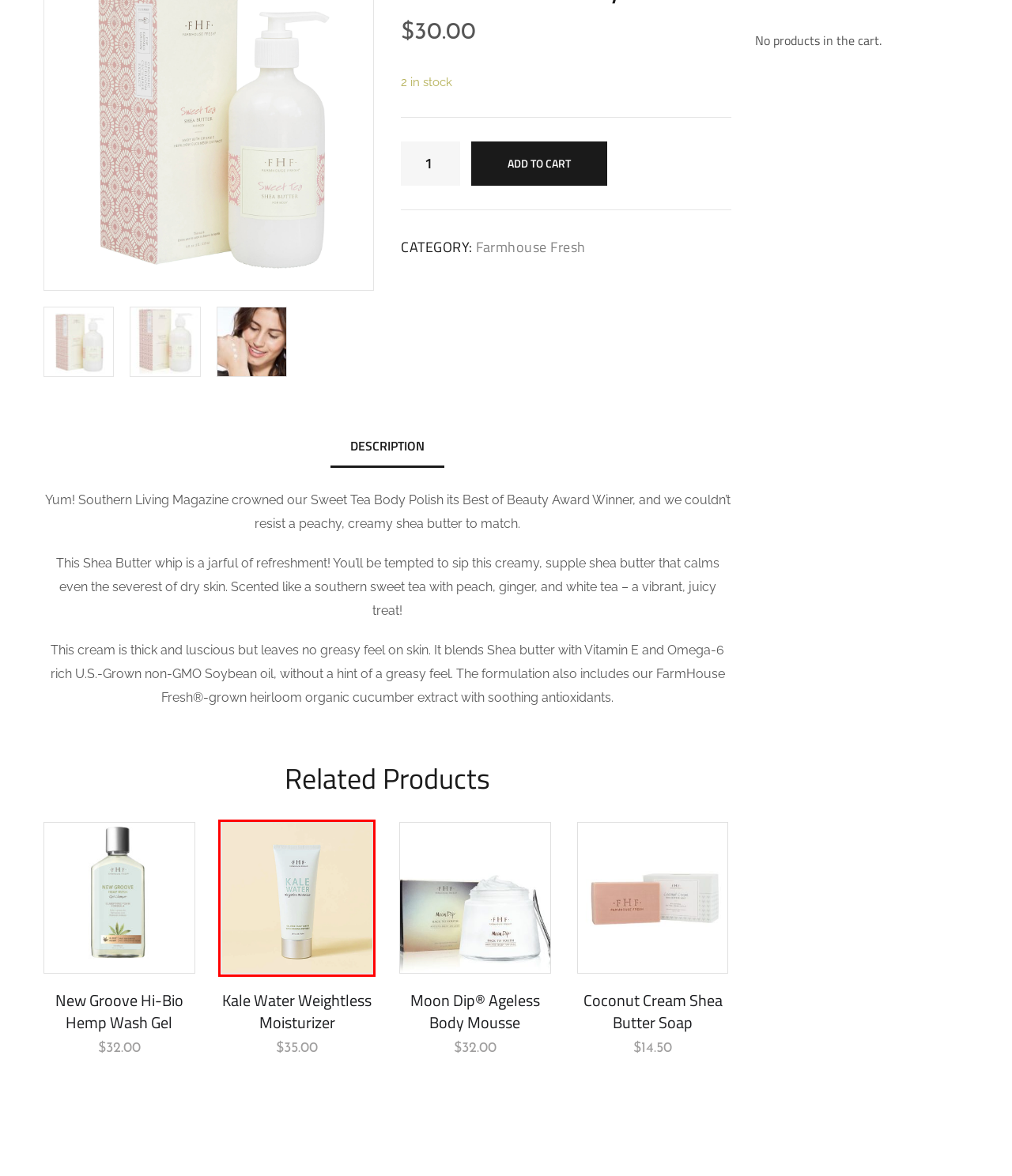You see a screenshot of a webpage with a red bounding box surrounding an element. Pick the webpage description that most accurately represents the new webpage after interacting with the element in the red bounding box. The options are:
A. The Body Bär Body Sculpting & MediSpa | Warner Robins, GA
B. Farmhouse Fresh Archives - The Body Bar
C. Gallery - The Body Bar
D. The Body Bar | Body Sculpting & Medispa | Warner Robins GA
E. Kale Water Weightless Moisturizer - The Body Bar
F. New Groove Hi-Bio Hemp Wash Gel - The Body Bar
G. Coconut Cream Shea Butter Soap - The Body Bar
H. Moon Dip® Ageless Body Mousse - The Body Bar

E